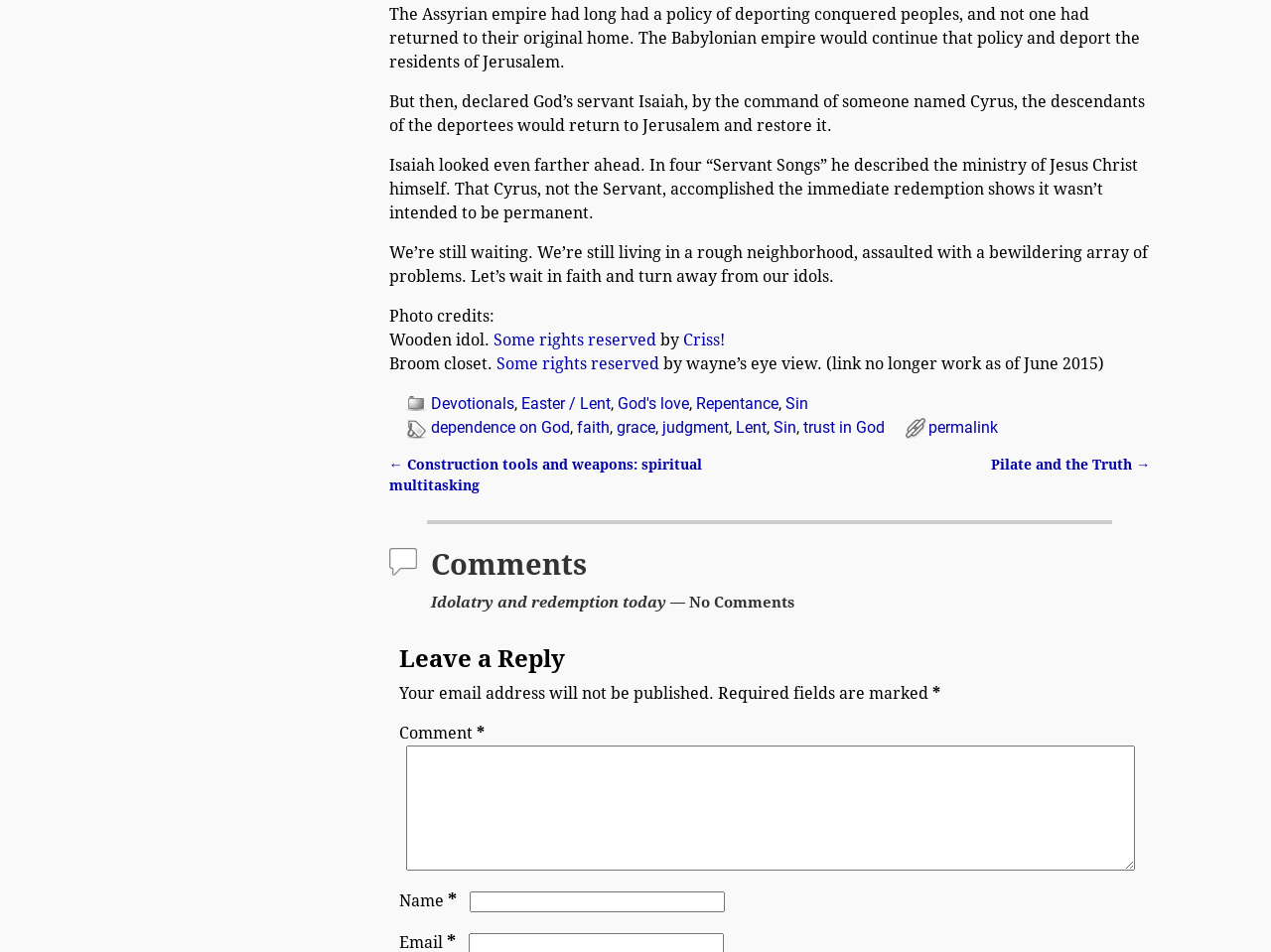Please identify the bounding box coordinates of the region to click in order to complete the given instruction: "Click on 'Pilate and the Truth →'". The coordinates should be four float numbers between 0 and 1, i.e., [left, top, right, bottom].

[0.78, 0.479, 0.905, 0.496]